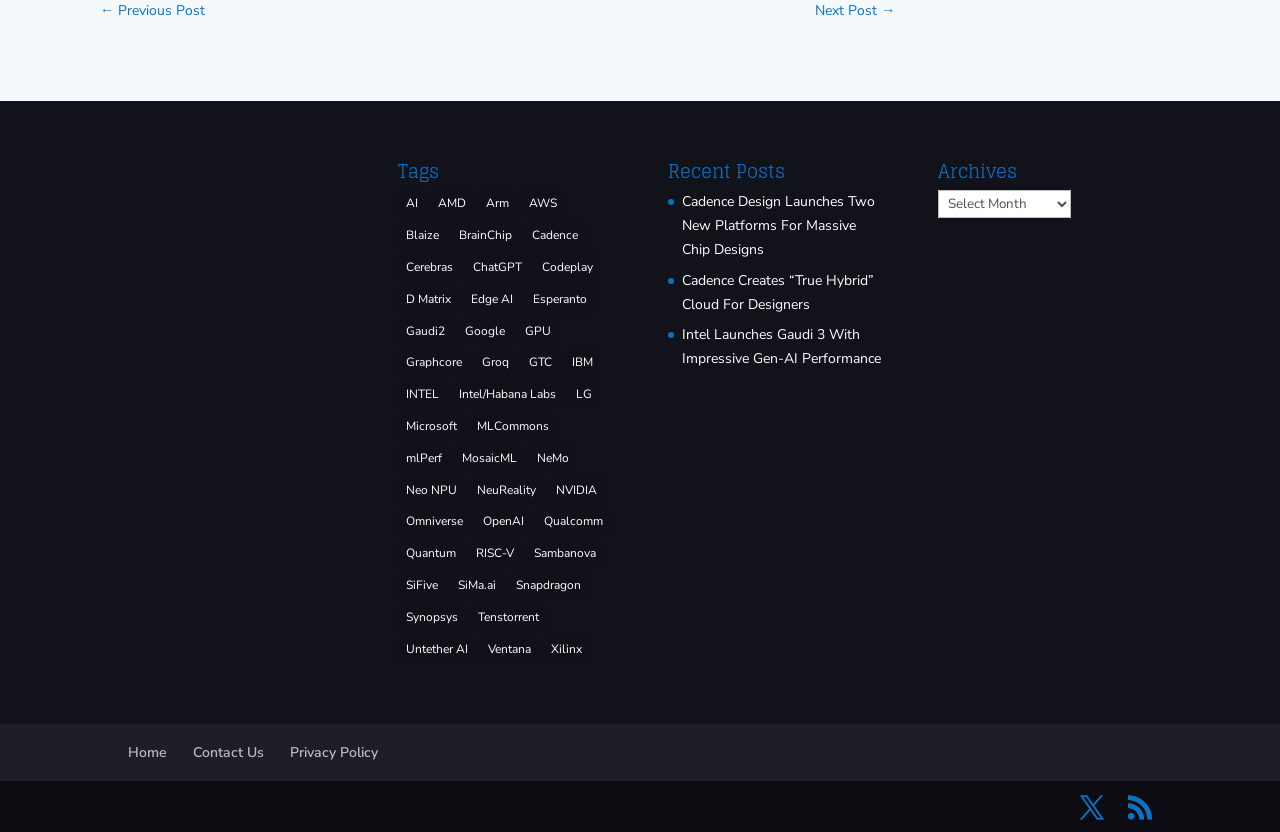Please locate the bounding box coordinates for the element that should be clicked to achieve the following instruction: "Select an archive from the dropdown menu". Ensure the coordinates are given as four float numbers between 0 and 1, i.e., [left, top, right, bottom].

[0.733, 0.229, 0.837, 0.262]